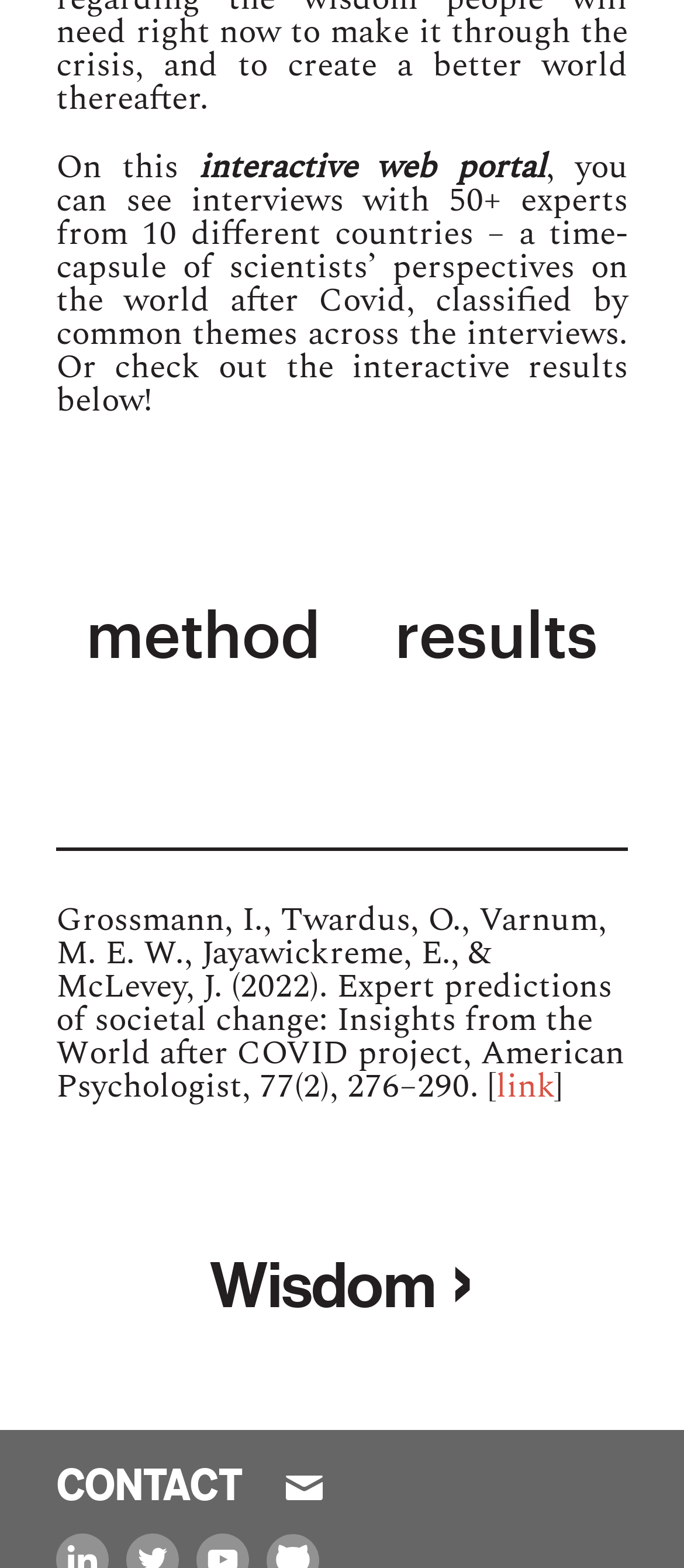Using the provided element description: "results", determine the bounding box coordinates of the corresponding UI element in the screenshot.

[0.523, 0.368, 0.928, 0.44]